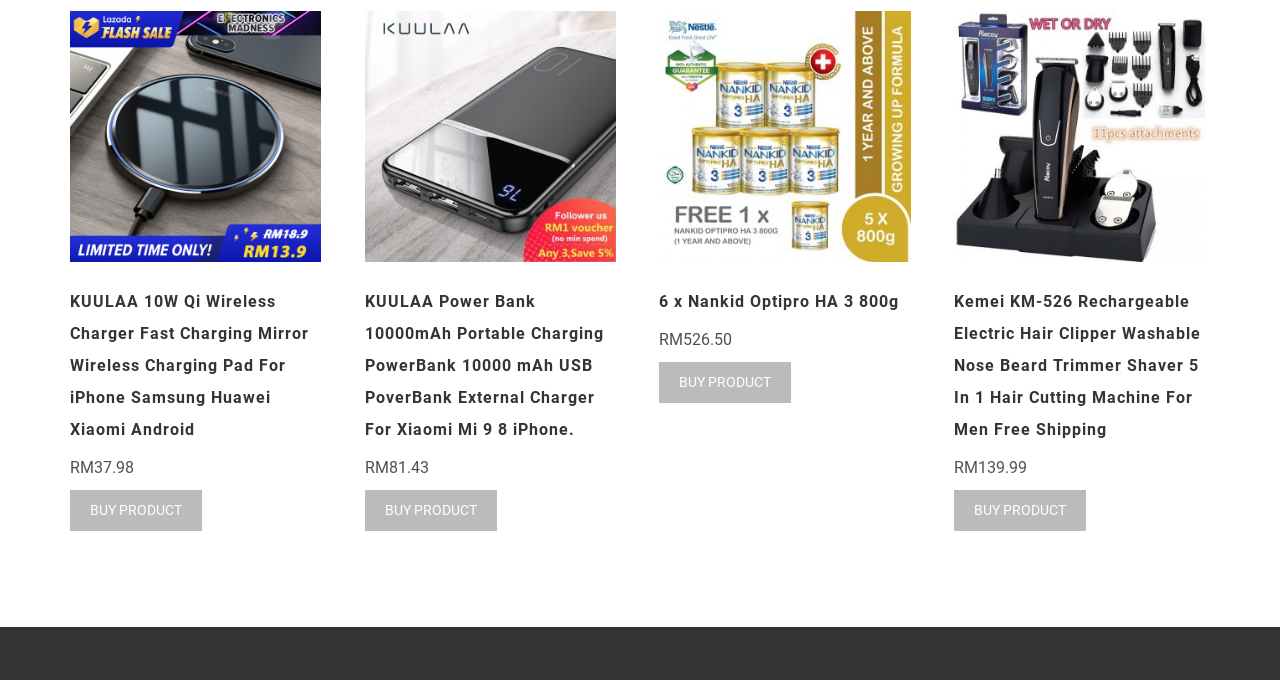Are the product links arranged in a specific order?
Please give a detailed and elaborate explanation in response to the question.

I analyzed the prices of the products and their corresponding link elements, and it appears that the products are arranged in order of increasing price, from lowest to highest.